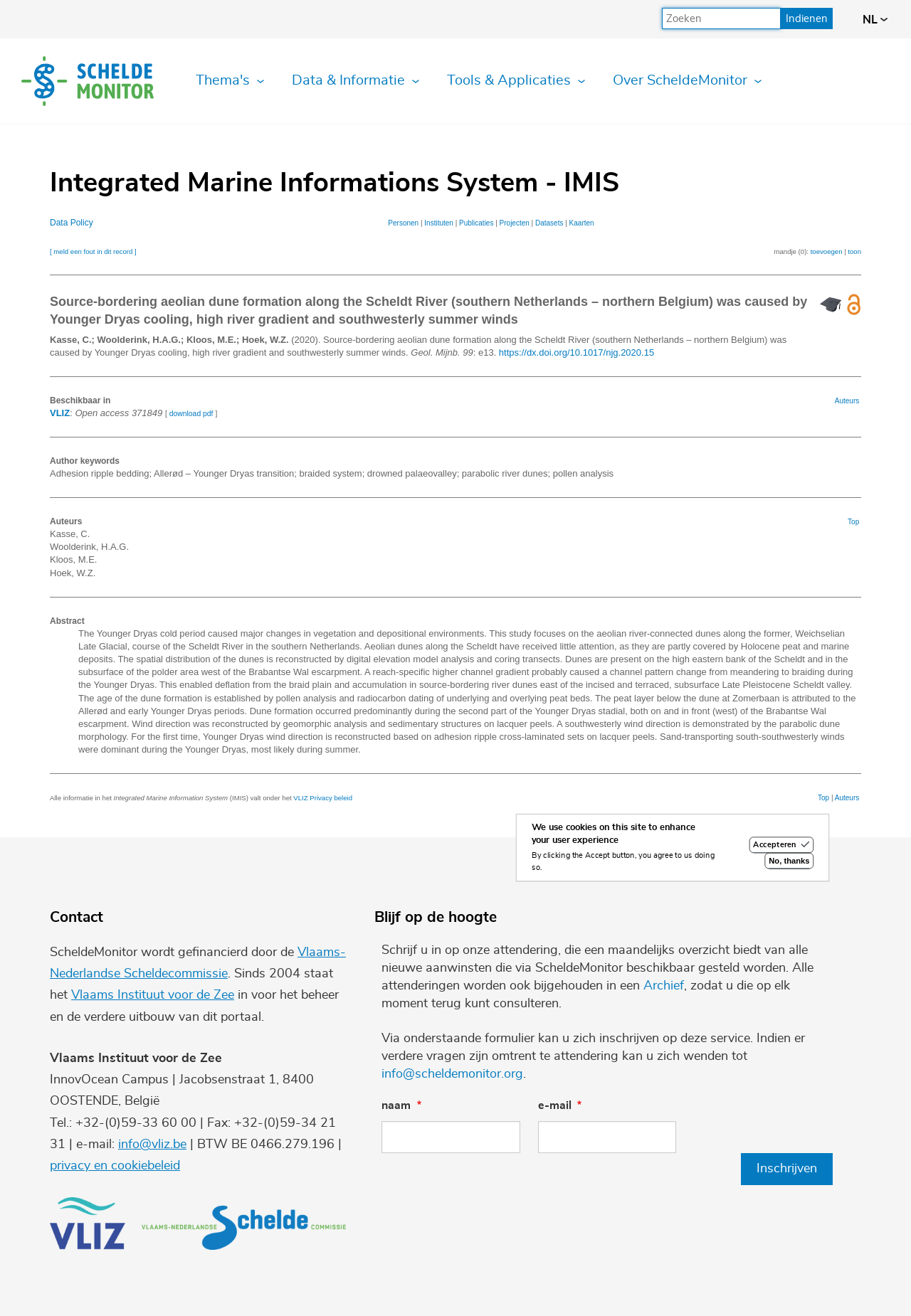Consider the image and give a detailed and elaborate answer to the question: 
Who are the authors of the article?

The authors of the article are obtained from the text element with the authors' names, which is located below the title of the article.